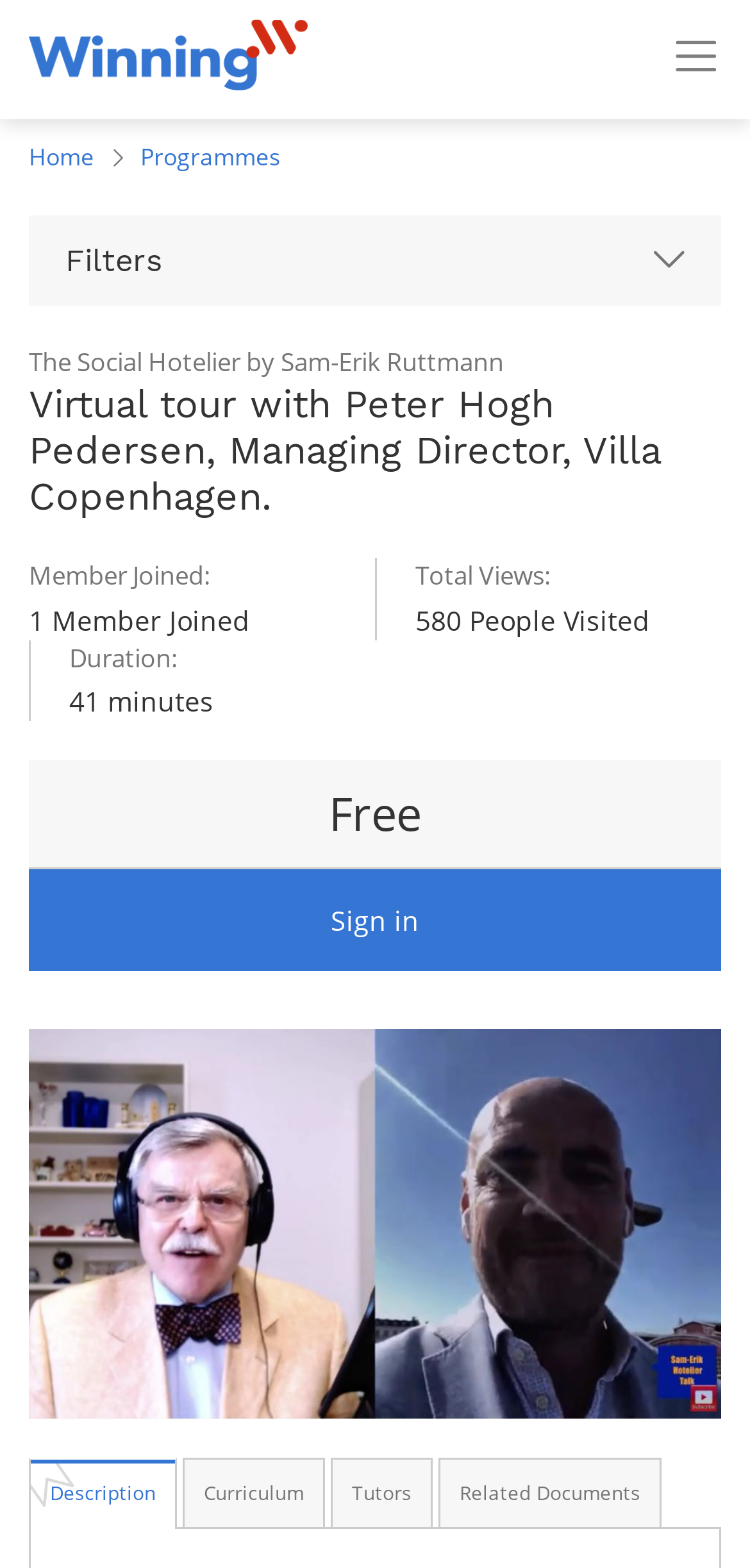Identify and provide the bounding box for the element described by: "aria-label="Logo of Winning" title="Winning"".

[0.0, 0.012, 0.409, 0.058]